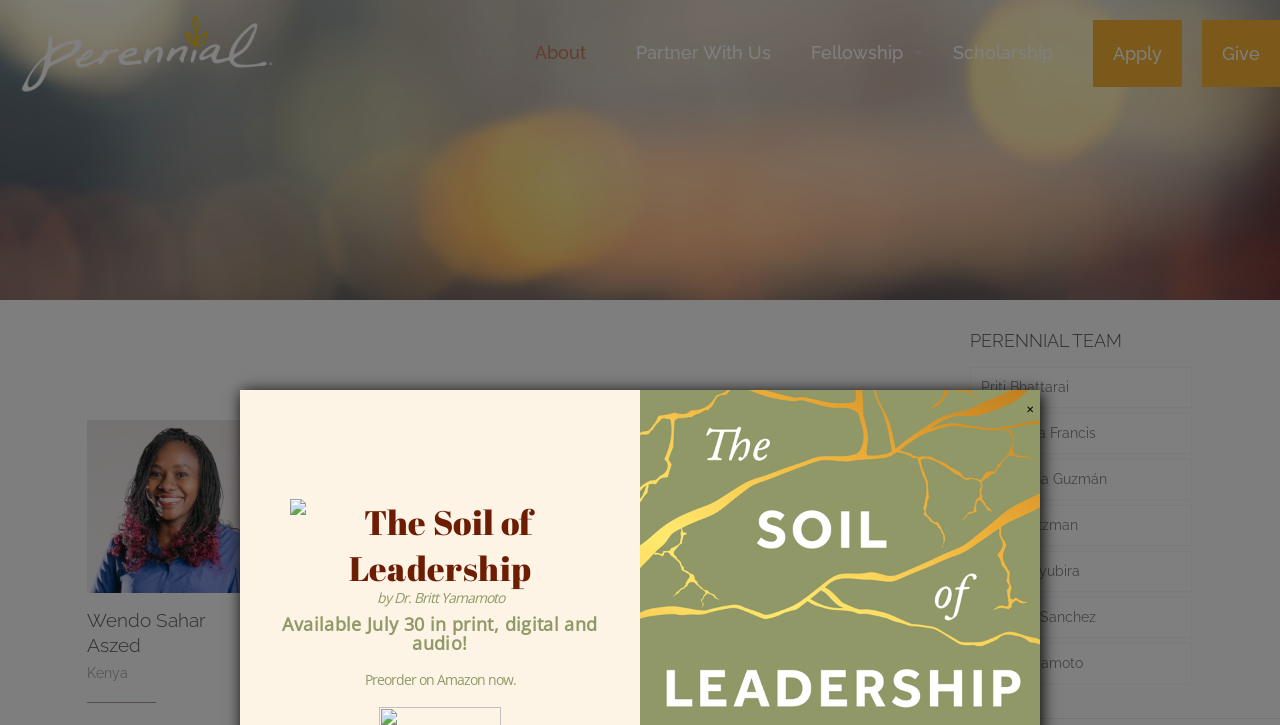Determine the coordinates of the bounding box for the clickable area needed to execute this instruction: "Click the 'Give' link".

[0.939, 0.028, 1.0, 0.12]